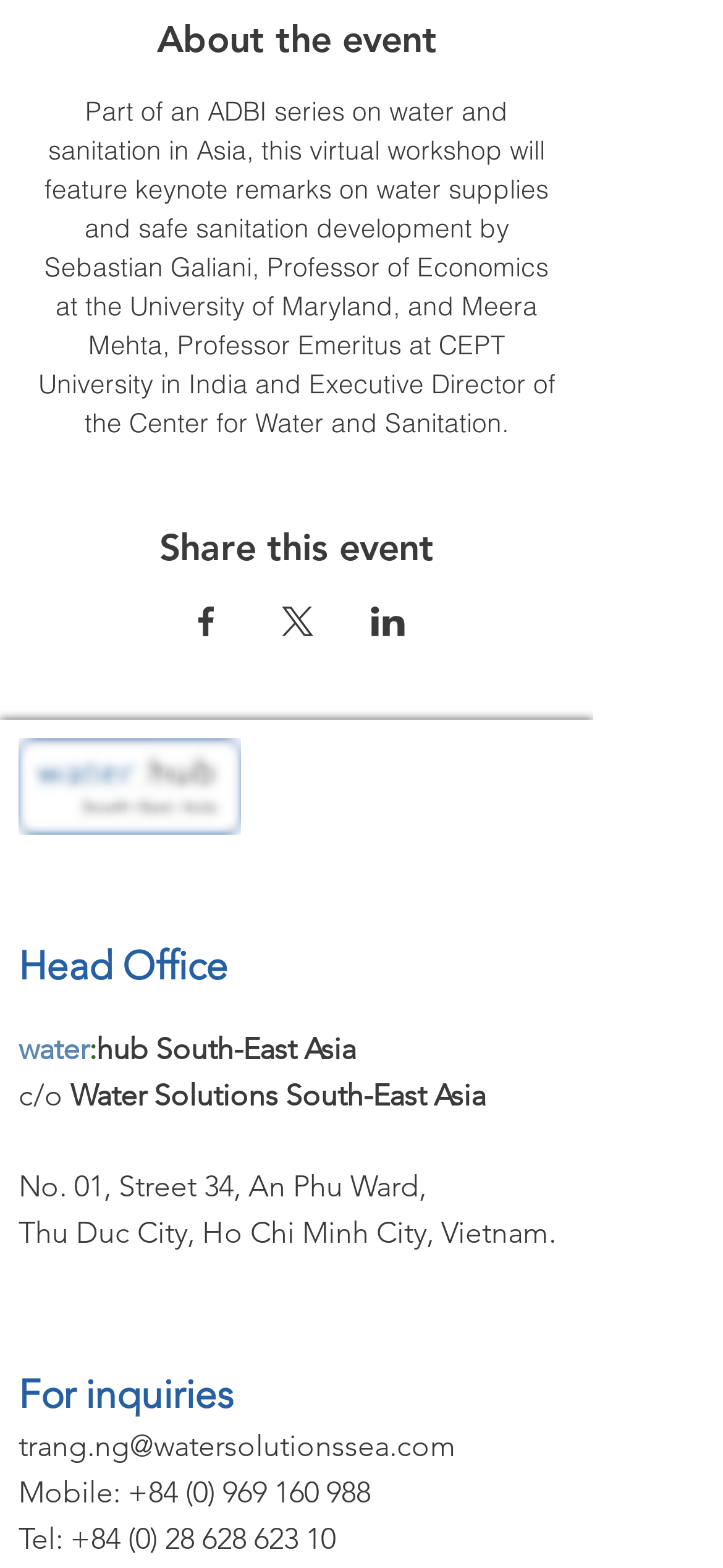Please identify the bounding box coordinates of the clickable region that I should interact with to perform the following instruction: "Contact via email". The coordinates should be expressed as four float numbers between 0 and 1, i.e., [left, top, right, bottom].

[0.026, 0.911, 0.631, 0.934]